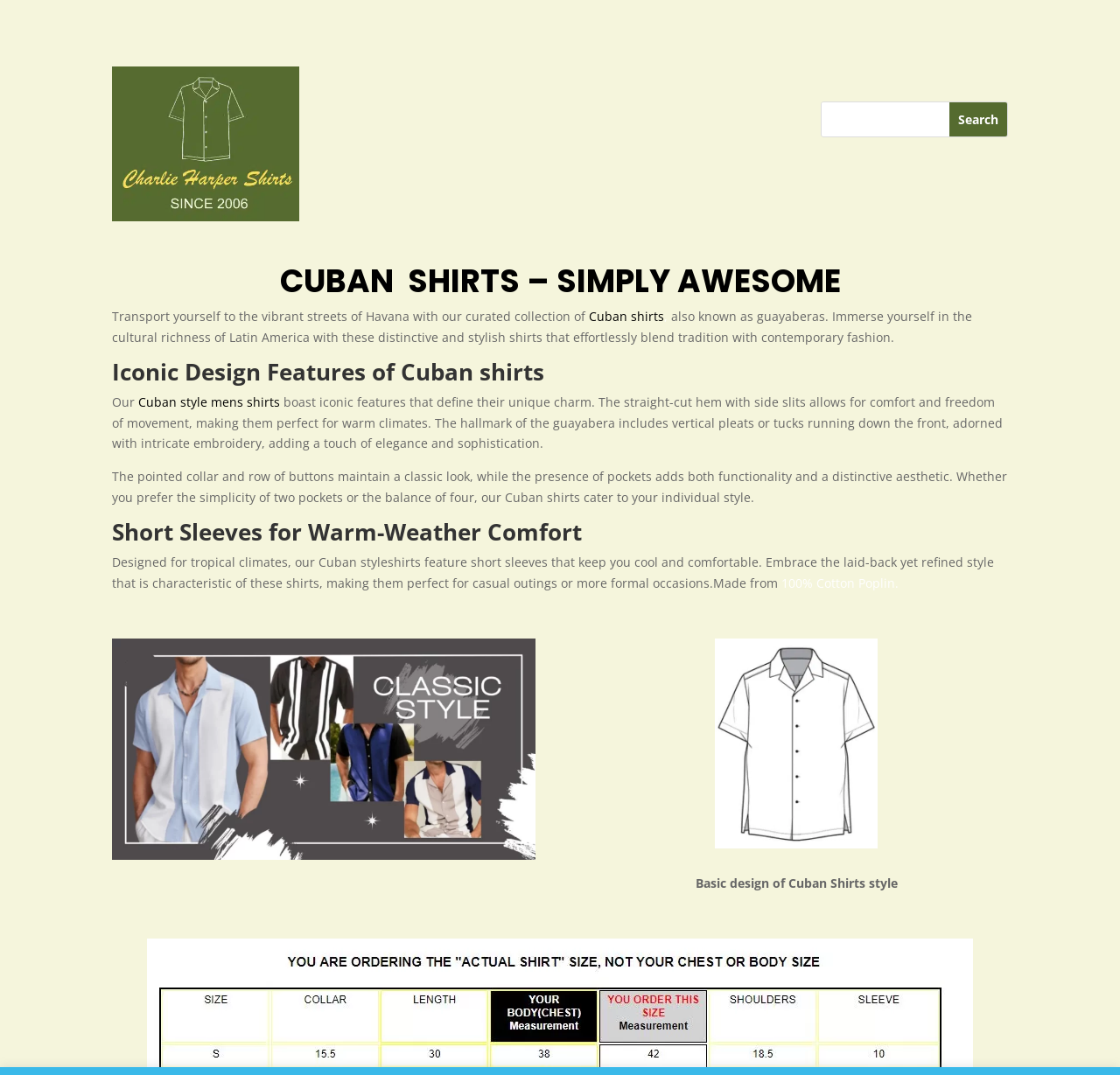What is the material of the Cuban shirts?
Please answer the question with a detailed response using the information from the screenshot.

The webpage mentions that the Cuban shirts are made from 100% Cotton Poplin, which is a type of fabric.